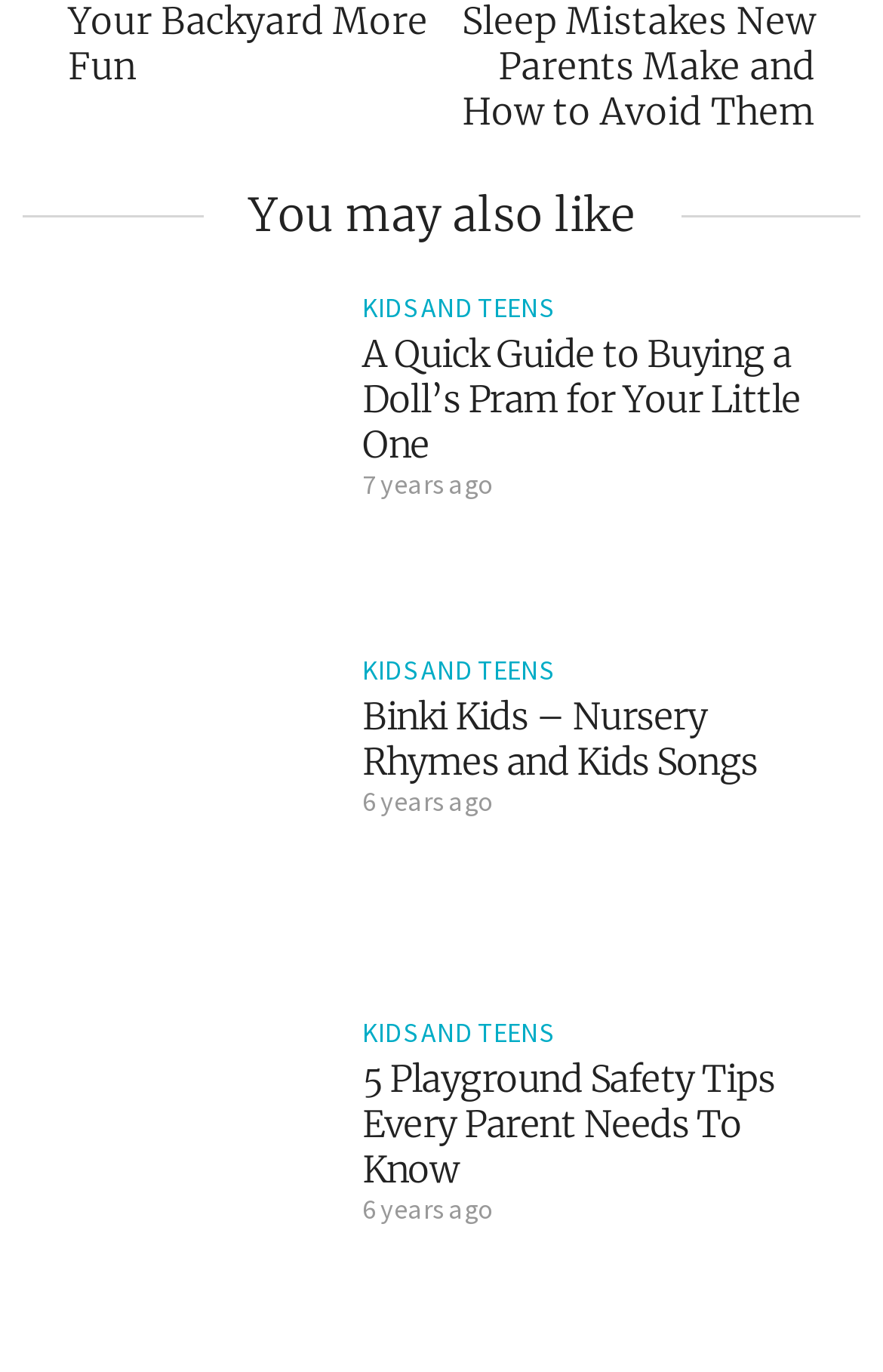Give a short answer to this question using one word or a phrase:
How many images are on this webpage?

3